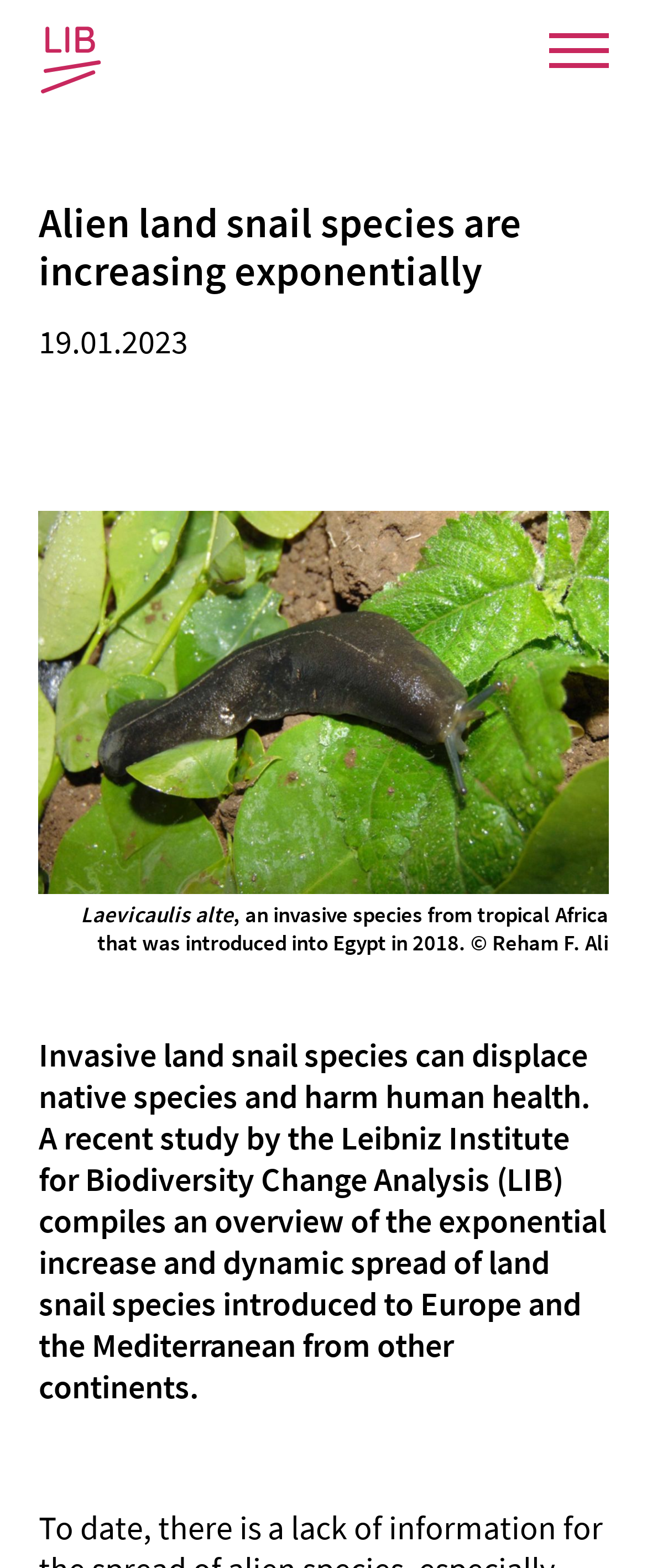Identify the webpage's primary heading and generate its text.

Alien land snail species are increasing exponentially